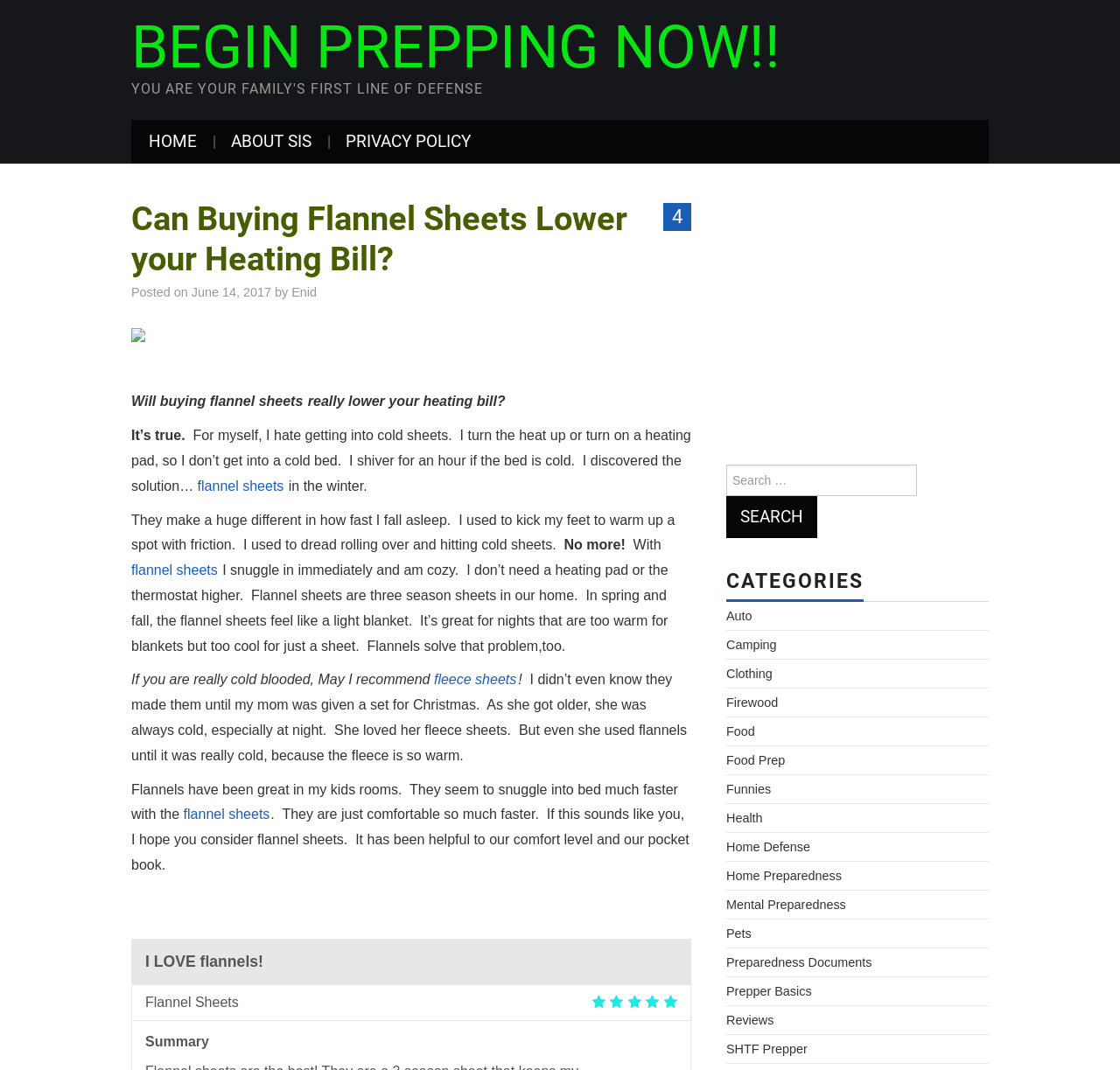What is the topic of the article?
Please provide a comprehensive answer to the question based on the webpage screenshot.

The topic of the article can be determined by reading the heading 'Can Buying Flannel Sheets Lower your Heating Bill?' and the content of the article, which discusses the benefits of using flannel sheets.